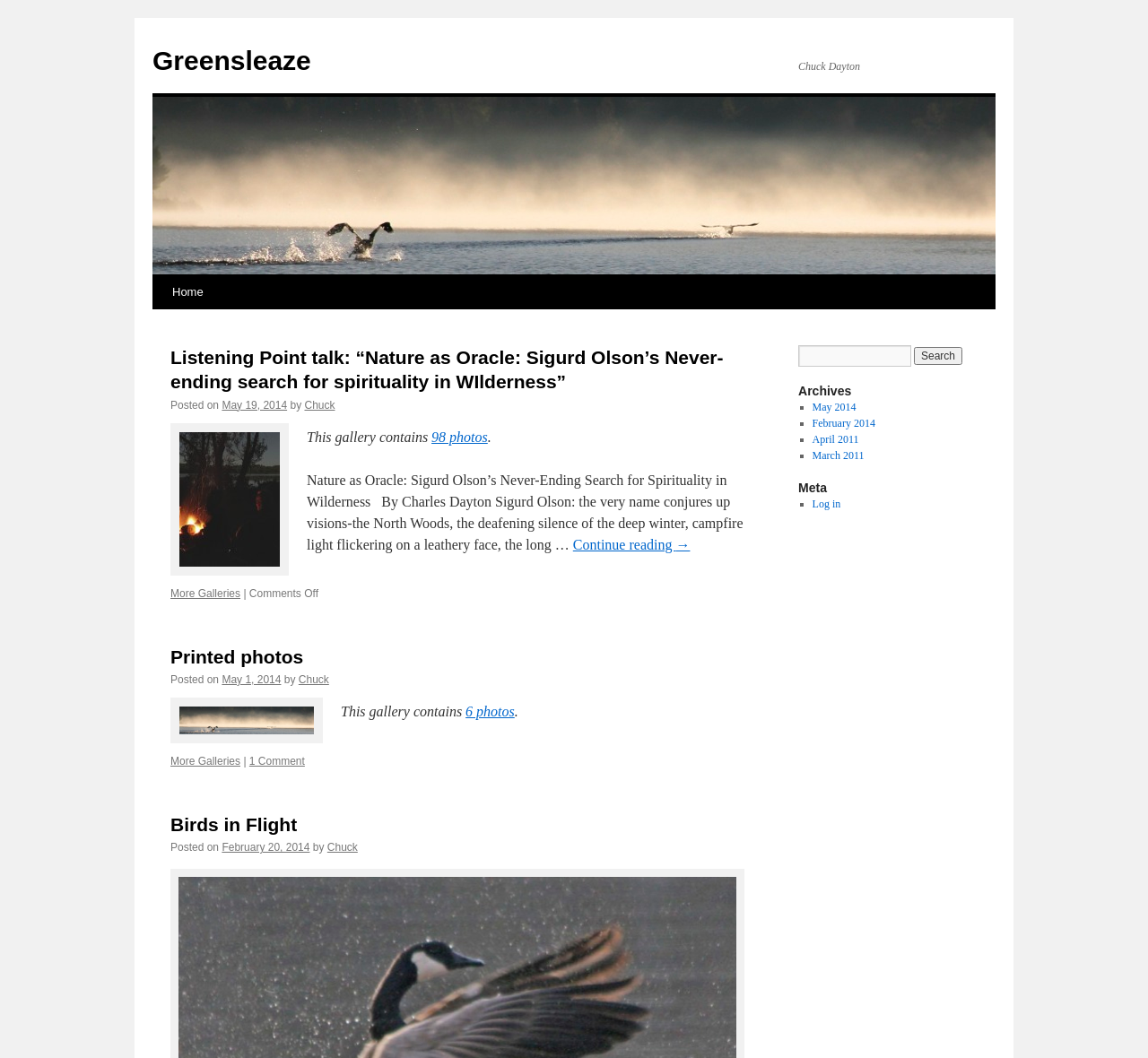Determine the bounding box coordinates for the clickable element to execute this instruction: "Search for something". Provide the coordinates as four float numbers between 0 and 1, i.e., [left, top, right, bottom].

[0.695, 0.326, 0.794, 0.347]